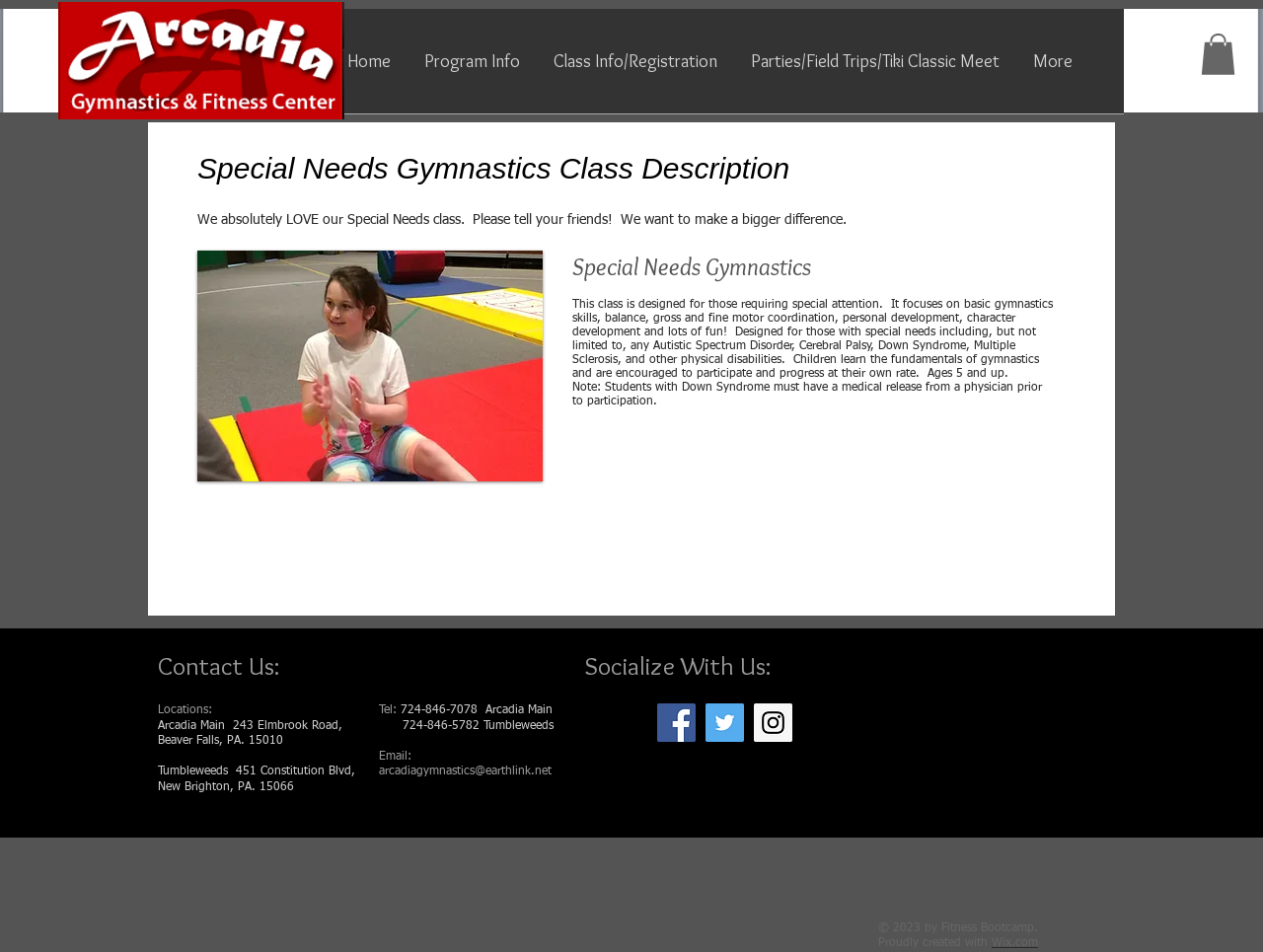Identify the bounding box coordinates of the area you need to click to perform the following instruction: "Click the Home link".

[0.262, 0.009, 0.323, 0.133]